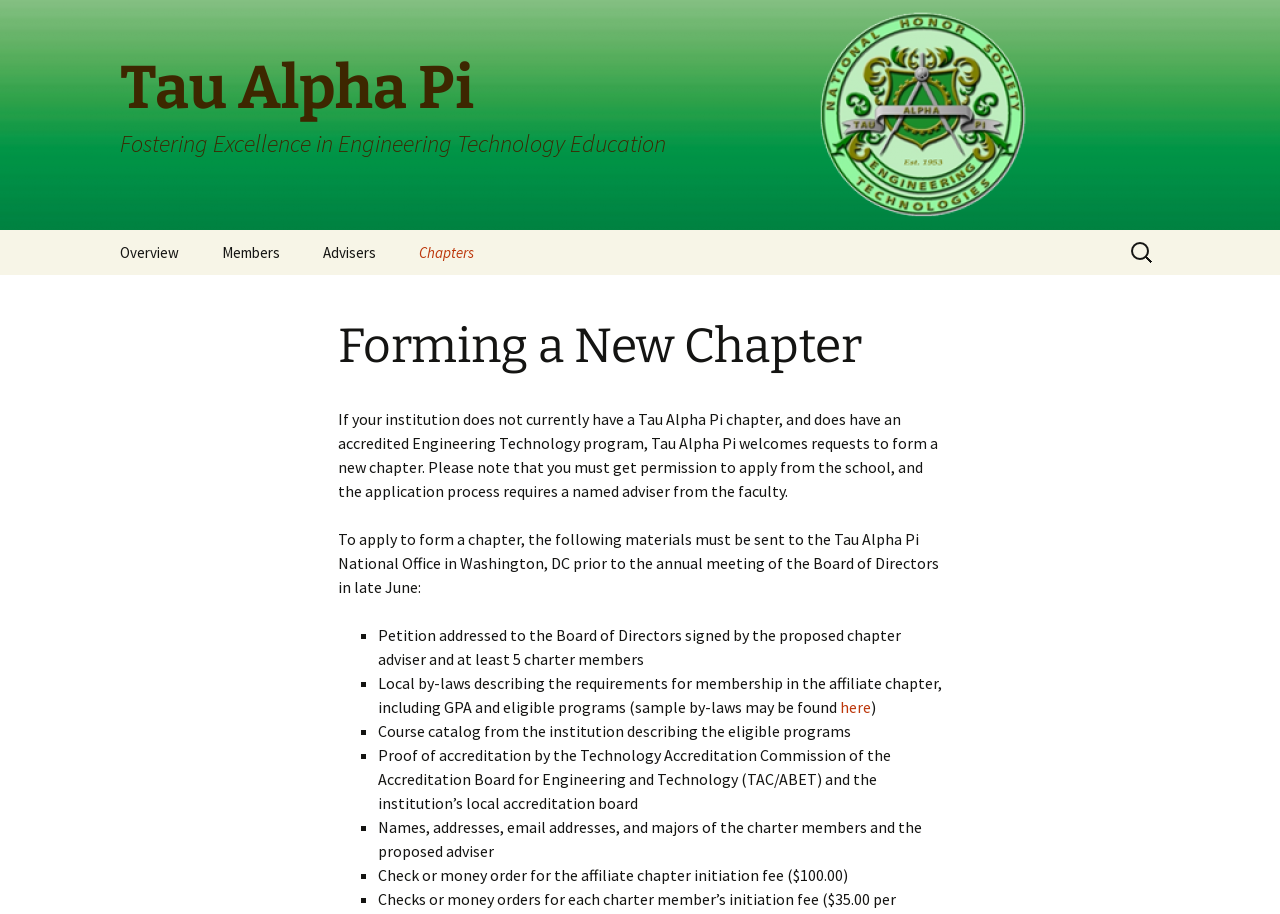Could you find the bounding box coordinates of the clickable area to complete this instruction: "Search for something"?

[0.88, 0.253, 0.906, 0.3]